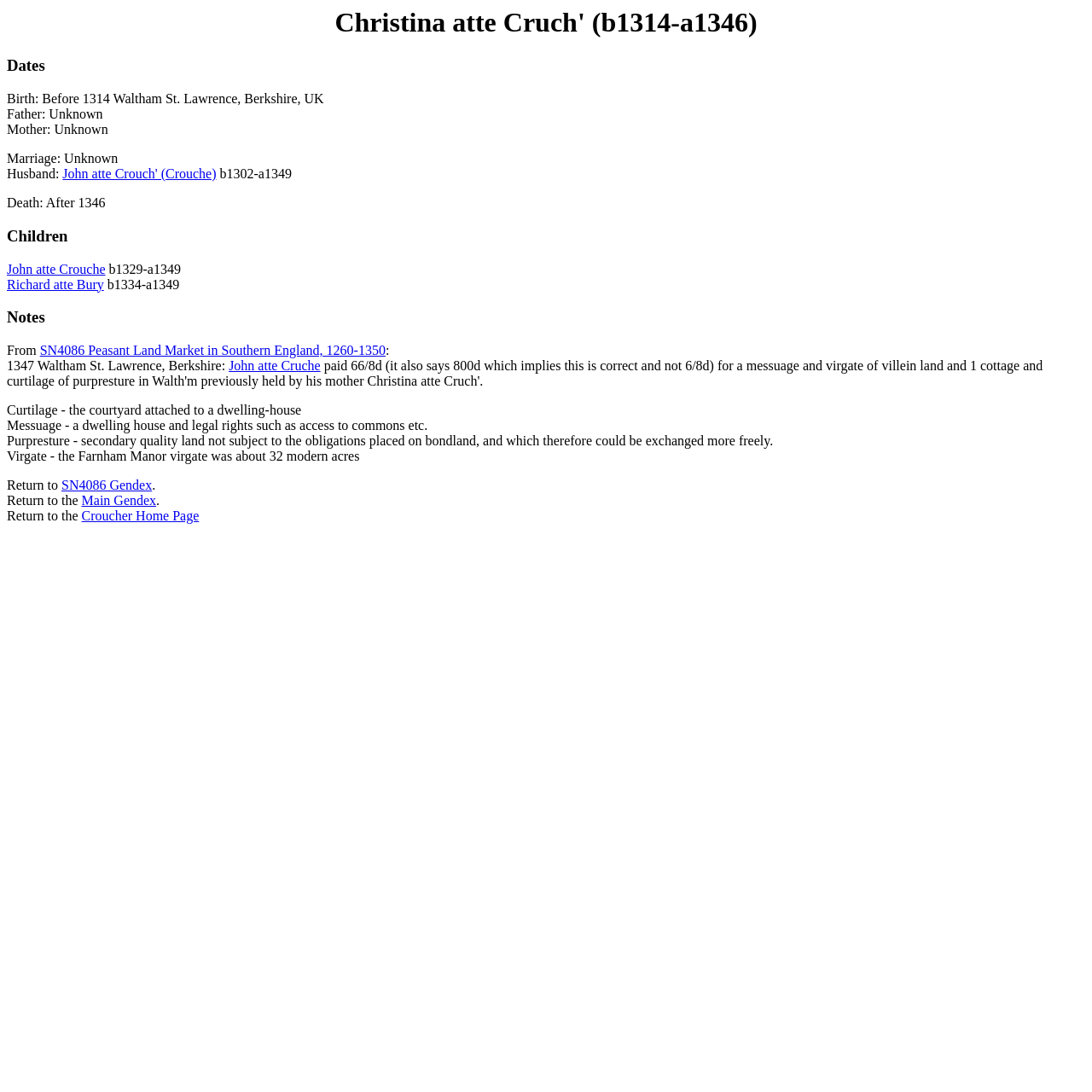Locate the bounding box coordinates of the clickable region to complete the following instruction: "Visit the Croucher Home Page."

[0.075, 0.466, 0.182, 0.479]